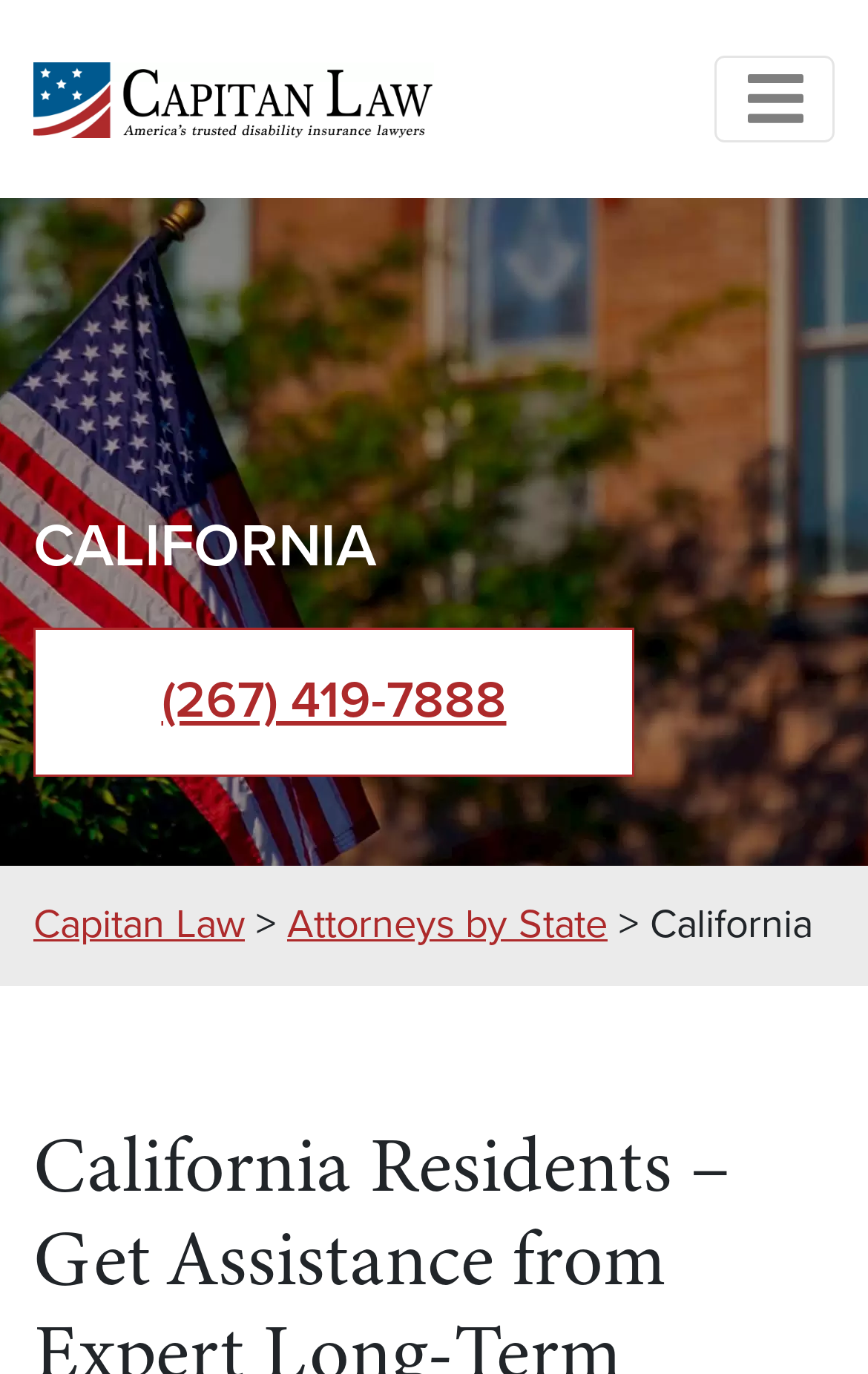Find and provide the bounding box coordinates for the UI element described here: "Capitan Law". The coordinates should be given as four float numbers between 0 and 1: [left, top, right, bottom].

[0.038, 0.656, 0.295, 0.688]